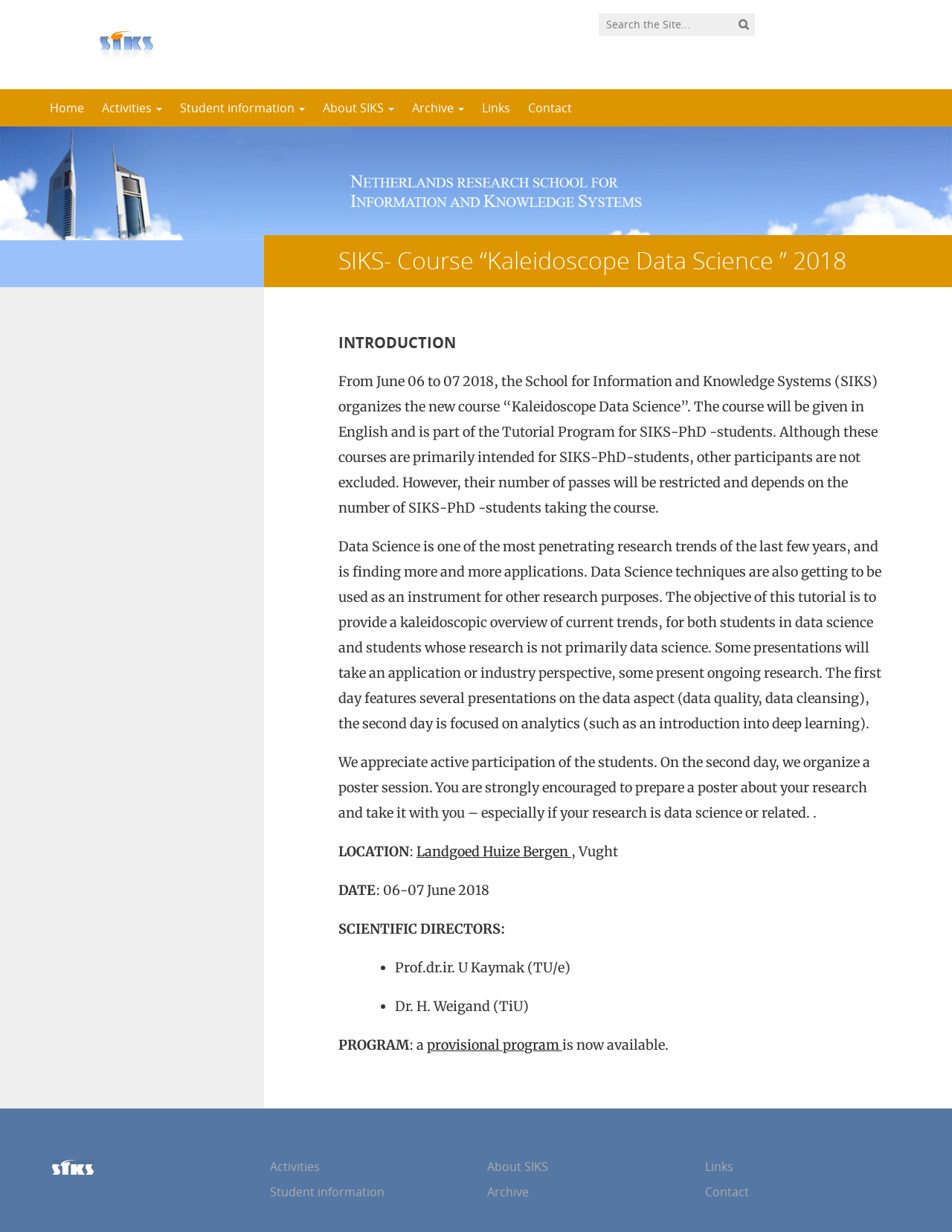Specify the bounding box coordinates of the element's area that should be clicked to execute the given instruction: "view course introduction". The coordinates should be four float numbers between 0 and 1, i.e., [left, top, right, bottom].

[0.355, 0.269, 0.934, 0.287]